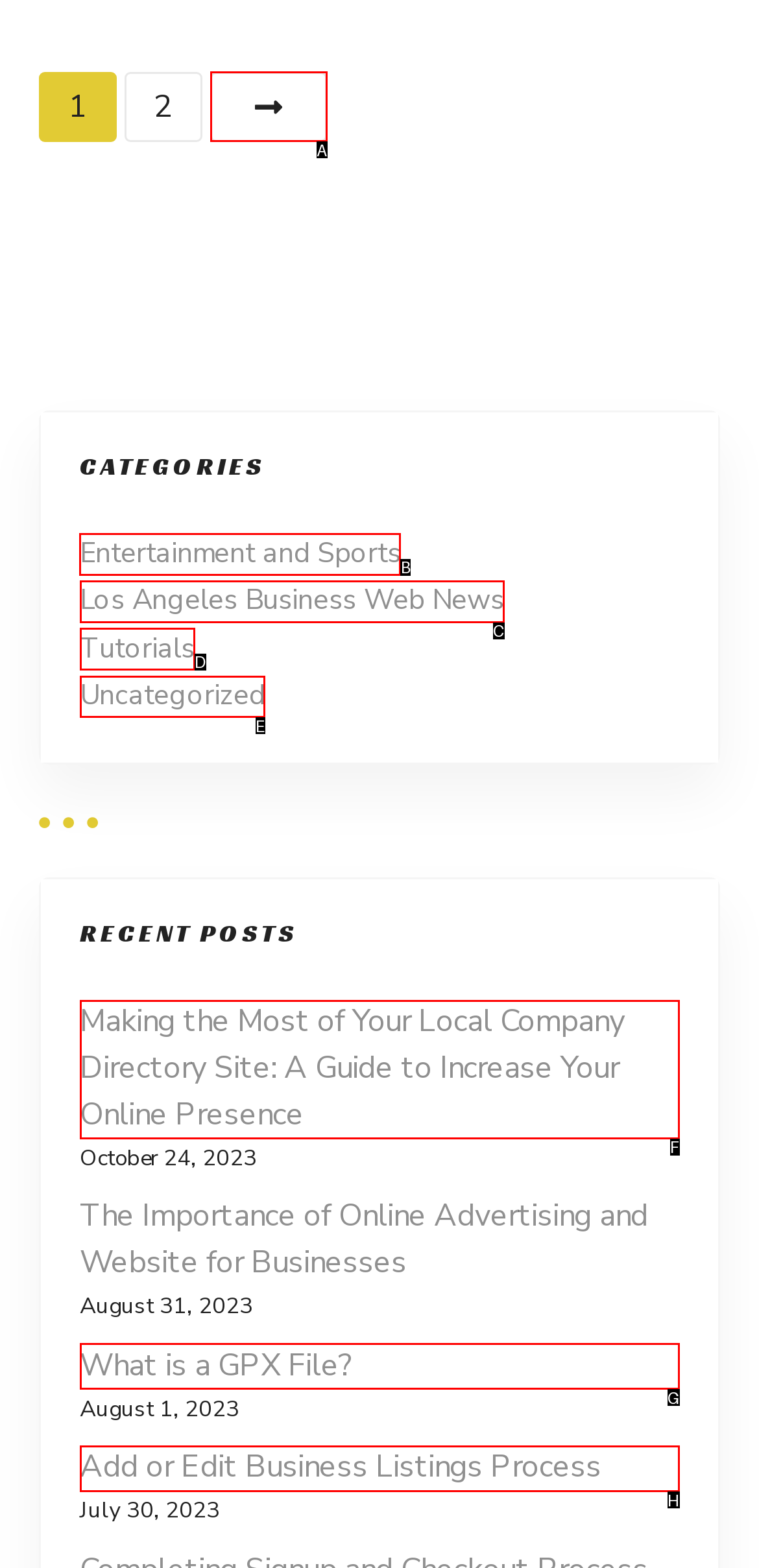Select the letter of the UI element that matches this task: Click on 'New & Unread Topics'
Provide the answer as the letter of the correct choice.

None